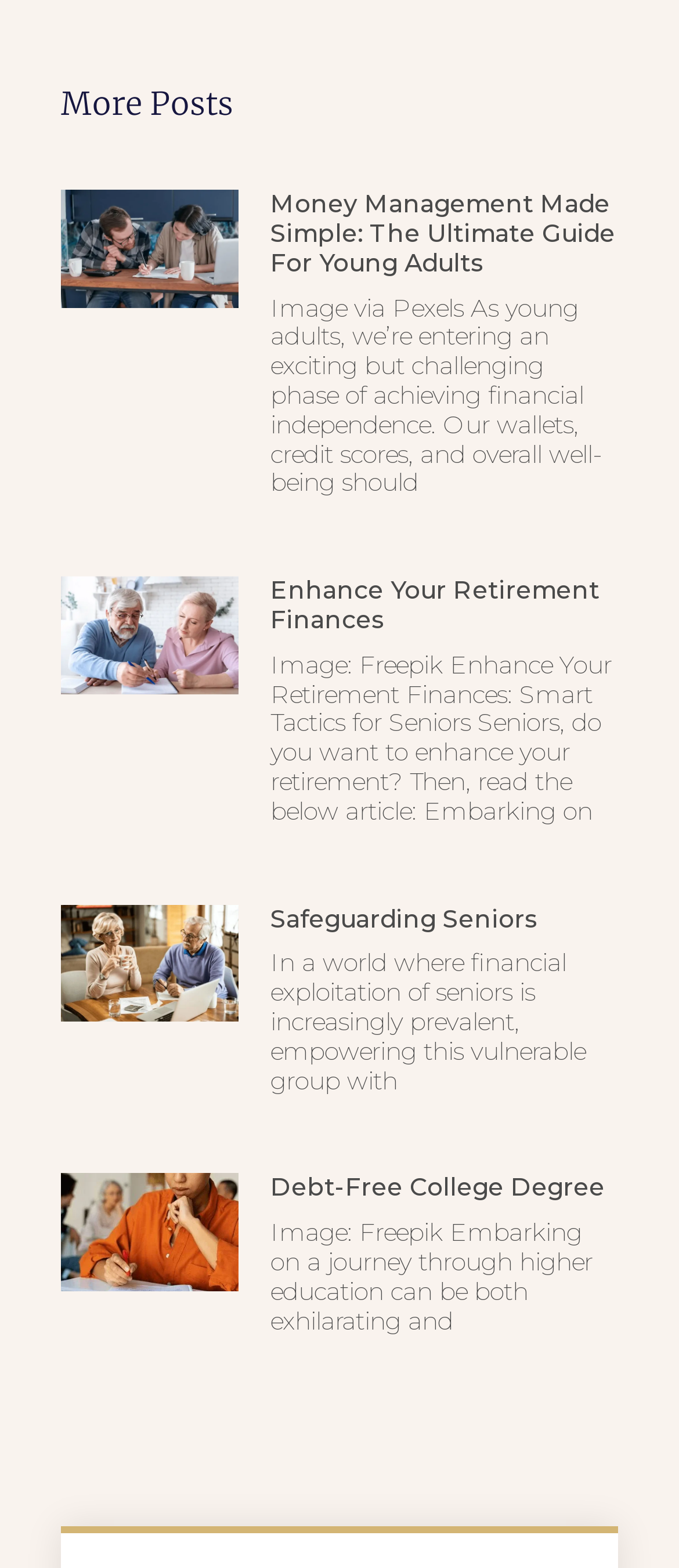Provide the bounding box coordinates for the UI element that is described as: "Safeguarding Seniors".

[0.398, 0.576, 0.793, 0.596]